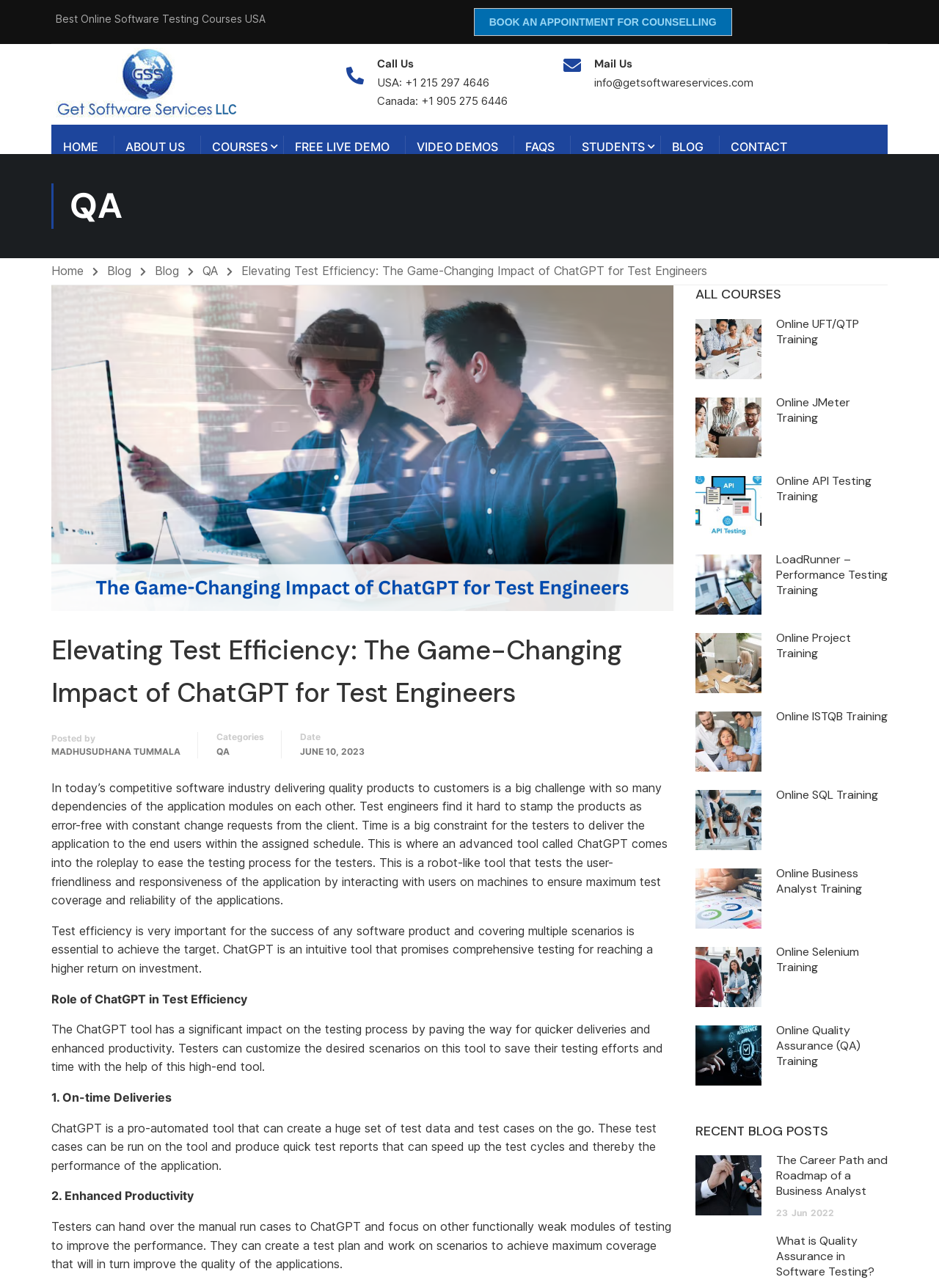Detail the various sections and features of the webpage.

This webpage is about the impact of ChatGPT on test engineers and software testing processes. At the top, there is a heading "Boosting Efficiency: ChatGPT's Impact on Test Engineers" and a complementary section with a button "BOOK AN APPOINTMENT FOR COUNSELLING" on the right side. Below this, there is a layout table with links to "Get Software Services" and a heading "Call Us" with phone numbers for the USA and Canada.

The main content of the webpage is divided into two sections. The first section is about the game-changing impact of ChatGPT for test engineers, with a heading "Elevating Test Efficiency: The Game-Changing Impact of ChatGPT for Test Engineers" and an image related to the topic. This section has a brief introduction to the challenges faced by test engineers and how ChatGPT can help in elevating test efficiency. There are also links to the author and categories of the article.

The second section is about the role of ChatGPT in test efficiency, with subheadings "On-time Deliveries" and "Enhanced Productivity". This section explains how ChatGPT can help in quickening test cycles and improving the performance of applications.

On the right side of the webpage, there are links to various courses, including "HOME", "ABOUT US", "COURSES", "FREE LIVE DEMO", "VIDEO DEMOS", "FAQS", "STUDENTS", "BLOG", and "CONTACT". Below these links, there is a heading "QA" and links to "Home", "Blog", and "QA".

At the bottom of the webpage, there are images and headings for various online courses, including "Online UFT/QTP Training", "Online JMeter Training", "Online API Testing Training", "LoadRunner – Performance Testing Training", "Online Project Training", "Online ISTQB Training", "Online SQL Training", "Online Business Analyst Training", "Online Selenium Training", and "Online Quality Assurance (QA) Training". Each course has a corresponding link.